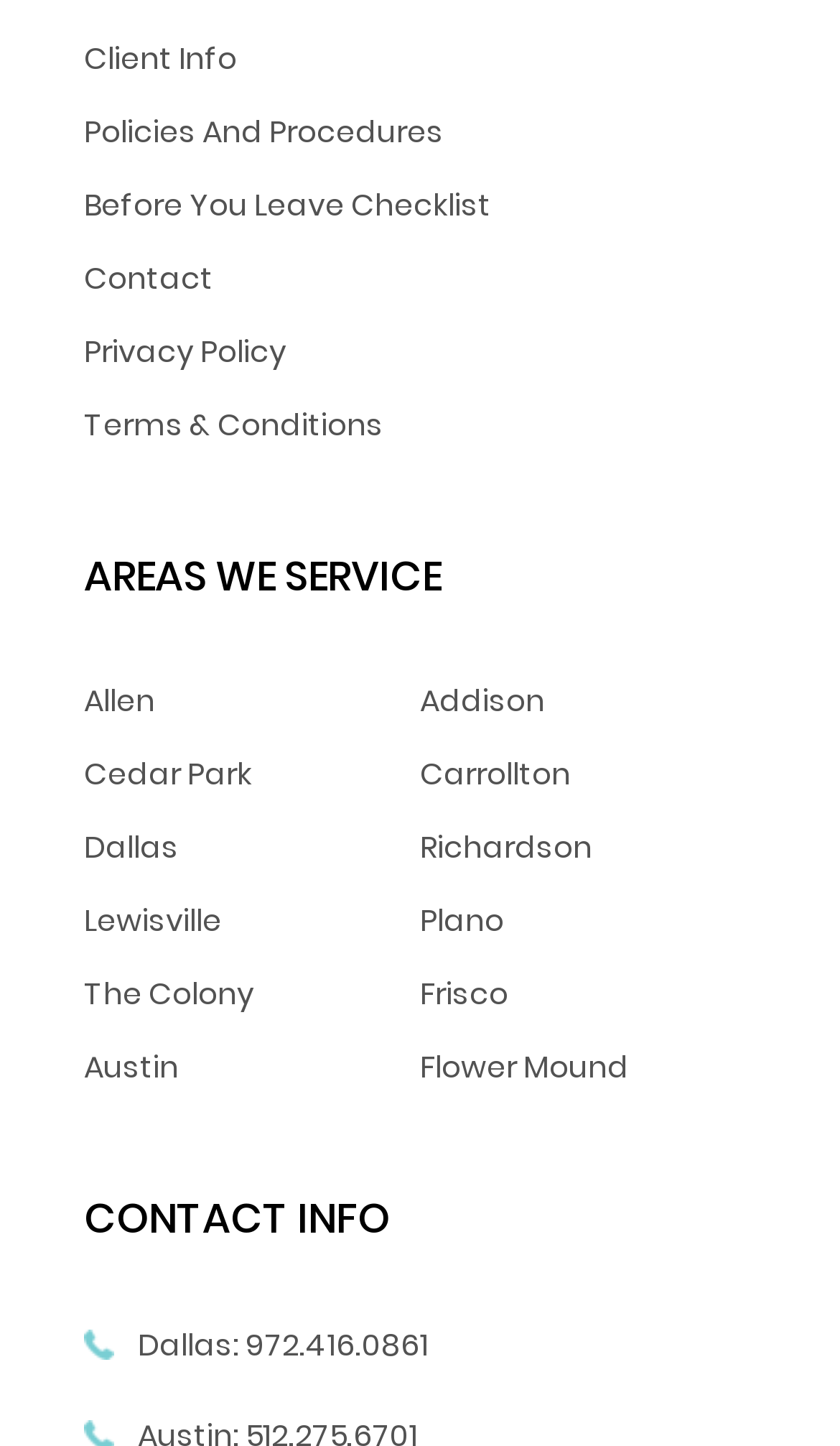Please specify the bounding box coordinates of the clickable section necessary to execute the following command: "View areas serviced in Allen".

[0.1, 0.47, 0.185, 0.5]